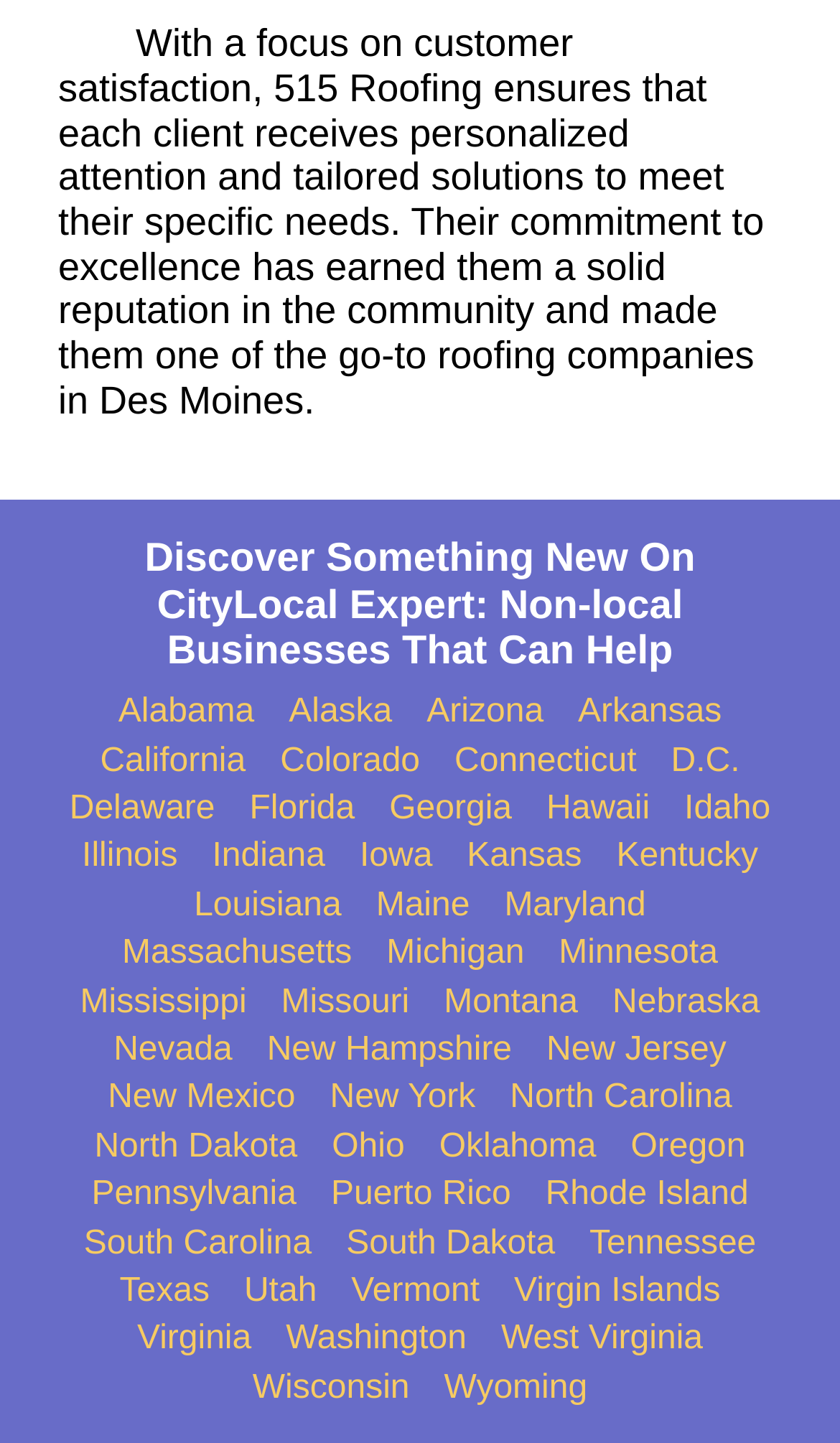Identify the bounding box coordinates of the element to click to follow this instruction: 'Learn about New York'. Ensure the coordinates are four float values between 0 and 1, provided as [left, top, right, bottom].

[0.393, 0.748, 0.566, 0.776]